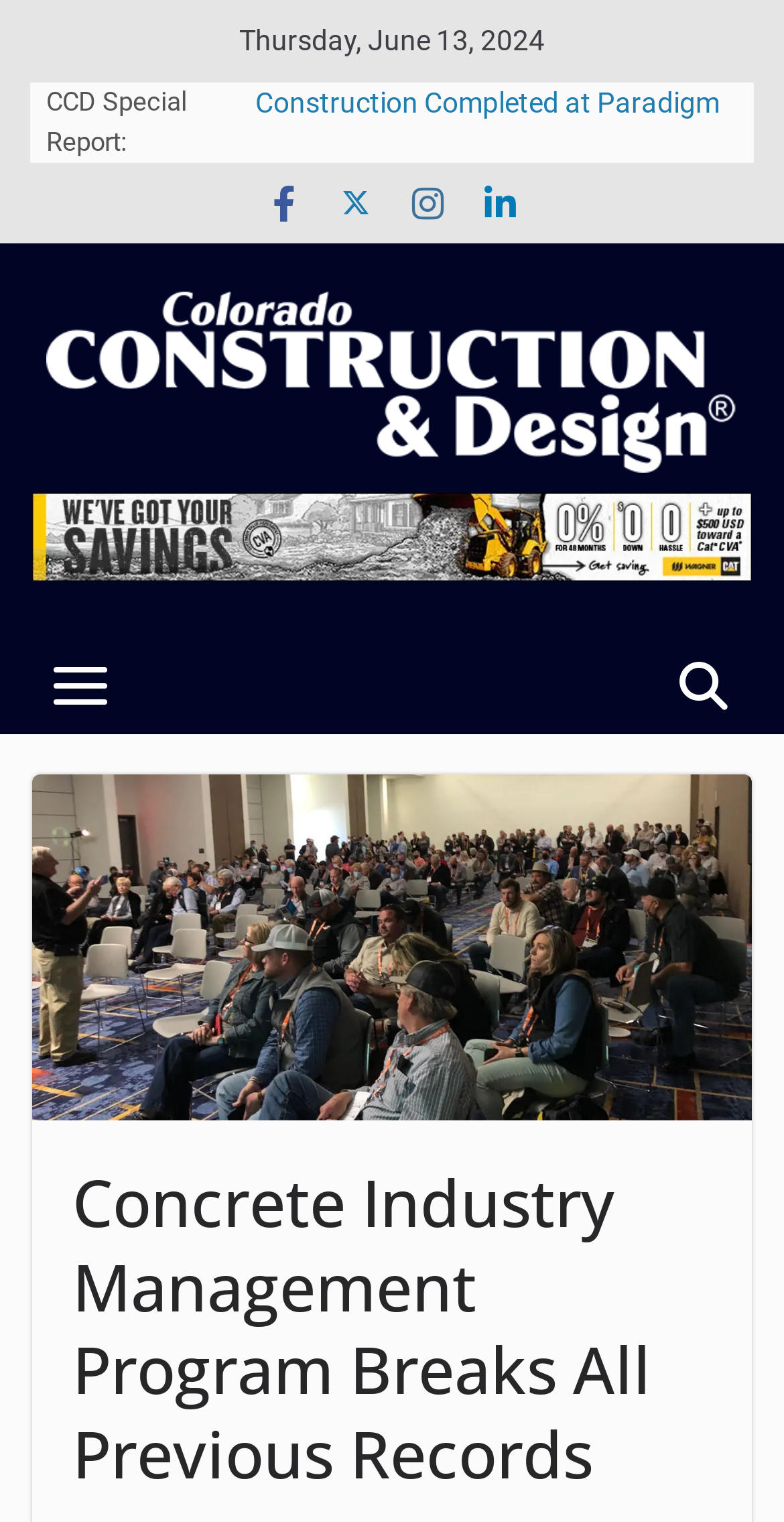Analyze the image and deliver a detailed answer to the question: What is the main topic of the article?

I found the main topic by looking at the heading element with the content 'Concrete Industry Management Program Breaks All Previous Records', which suggests that the article is about the Concrete Industry Management Program.